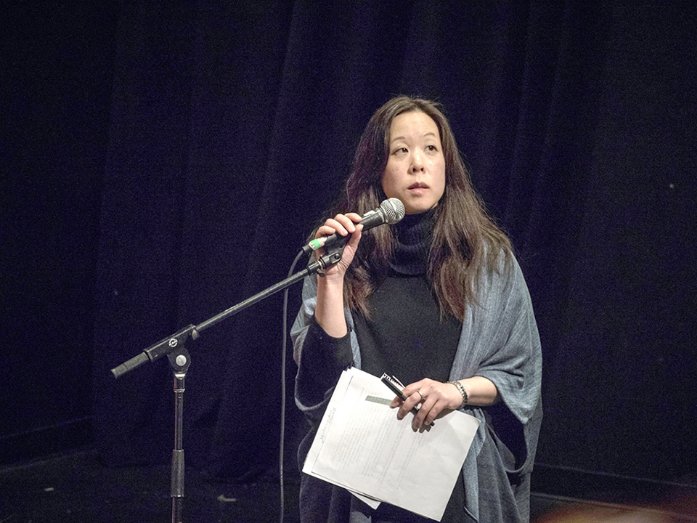What is the color of the curtain behind the woman?
Based on the visual details in the image, please answer the question thoroughly.

The caption specifically states that 'Behind her, the deep black curtain enhances the focus on her presence', which clearly indicates the color of the curtain.